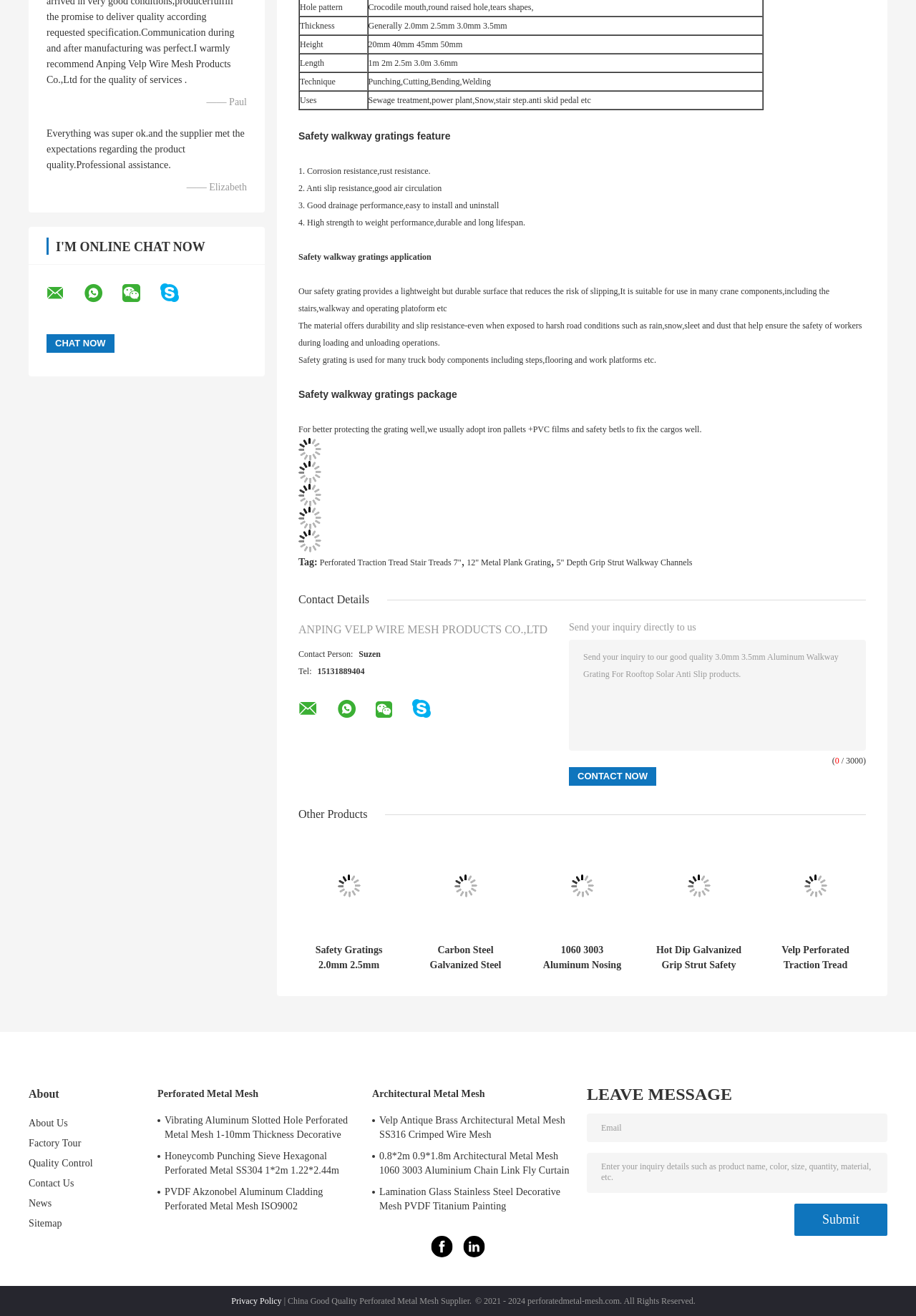Please specify the bounding box coordinates of the element that should be clicked to execute the given instruction: 'Click the 'Perforated Traction Tread Stair Treads 7' link'. Ensure the coordinates are four float numbers between 0 and 1, expressed as [left, top, right, bottom].

[0.349, 0.423, 0.504, 0.431]